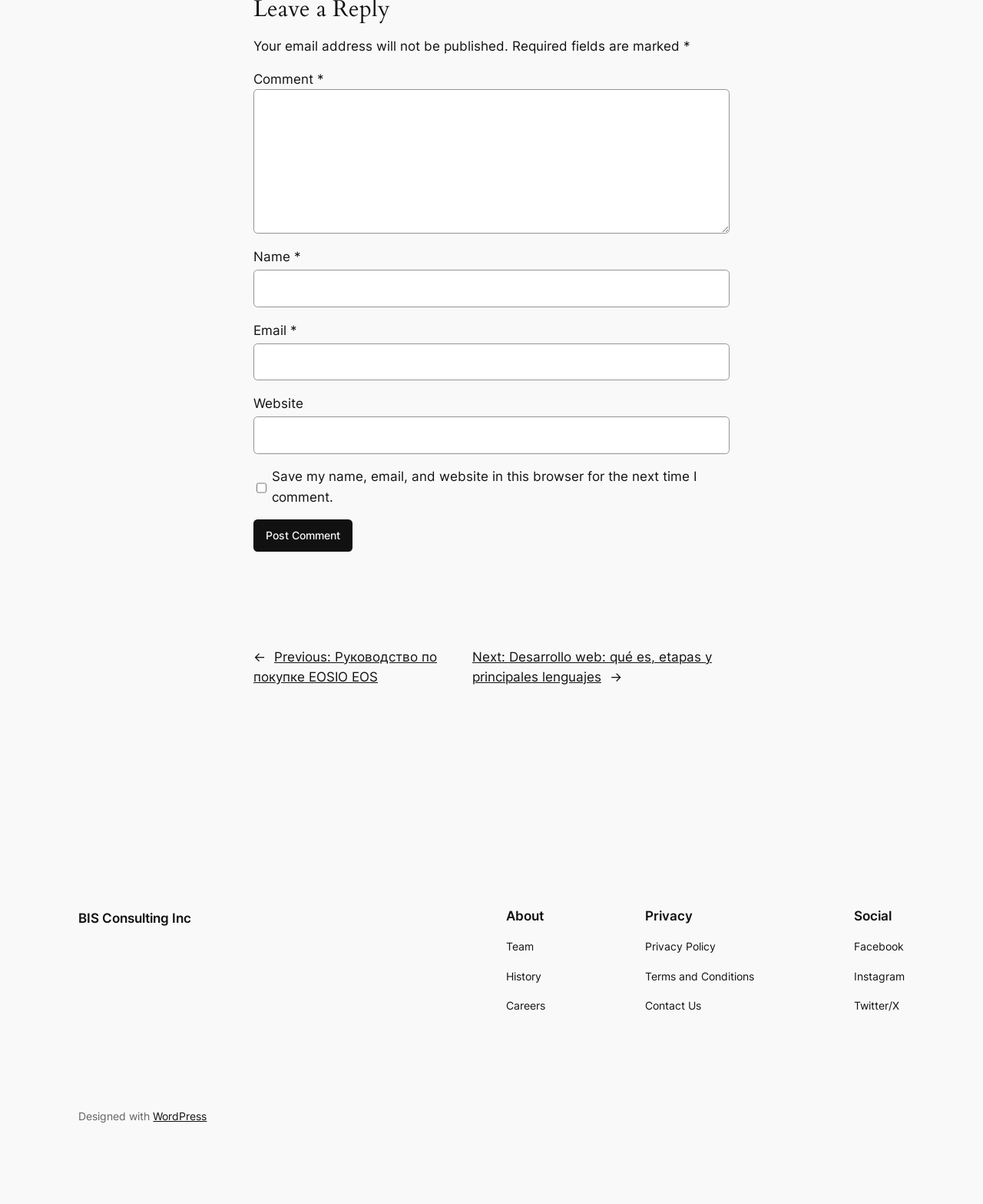What is the website built with?
From the image, respond using a single word or phrase.

WordPress